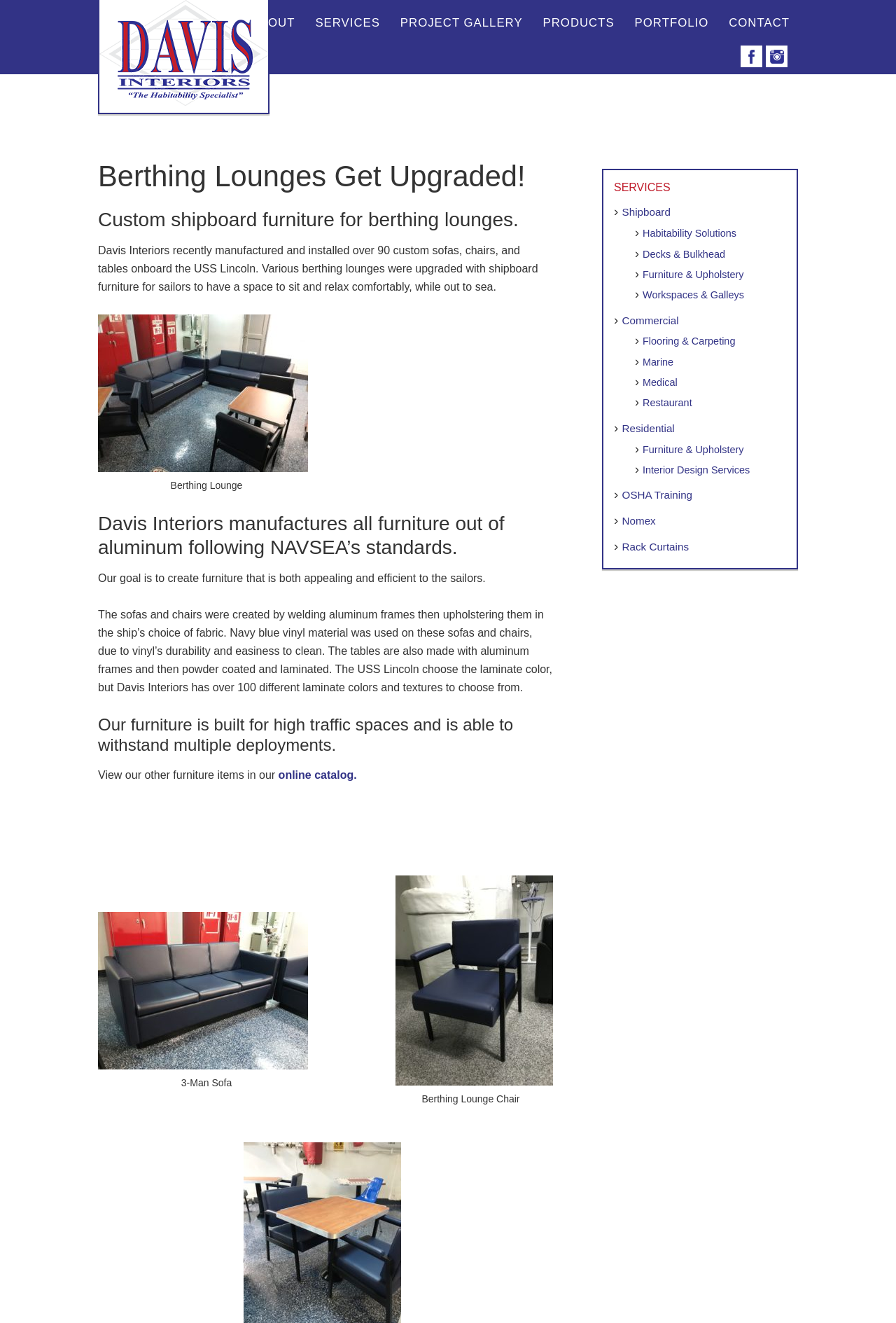What is the purpose of the furniture manufactured by Davis Interiors?
Analyze the screenshot and provide a detailed answer to the question.

According to the webpage content, the goal of Davis Interiors is to create furniture that is both appealing and efficient to the sailors, providing them a space to sit and relax comfortably while out to sea.